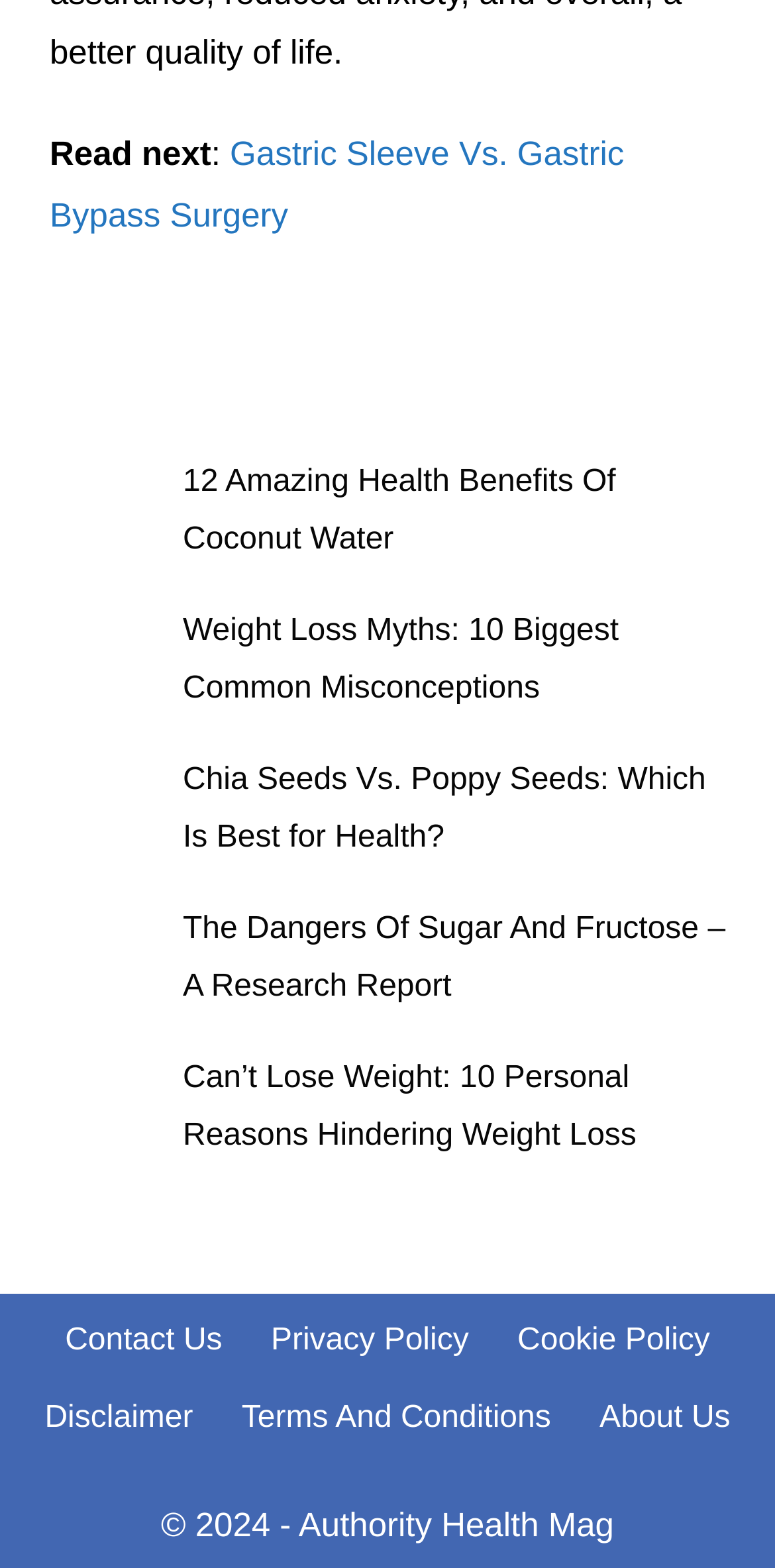Using the elements shown in the image, answer the question comprehensively: What is the copyright year of the website?

The StaticText element with the OCR text '© 2024 -' indicates that the copyright year of the website is 2024.